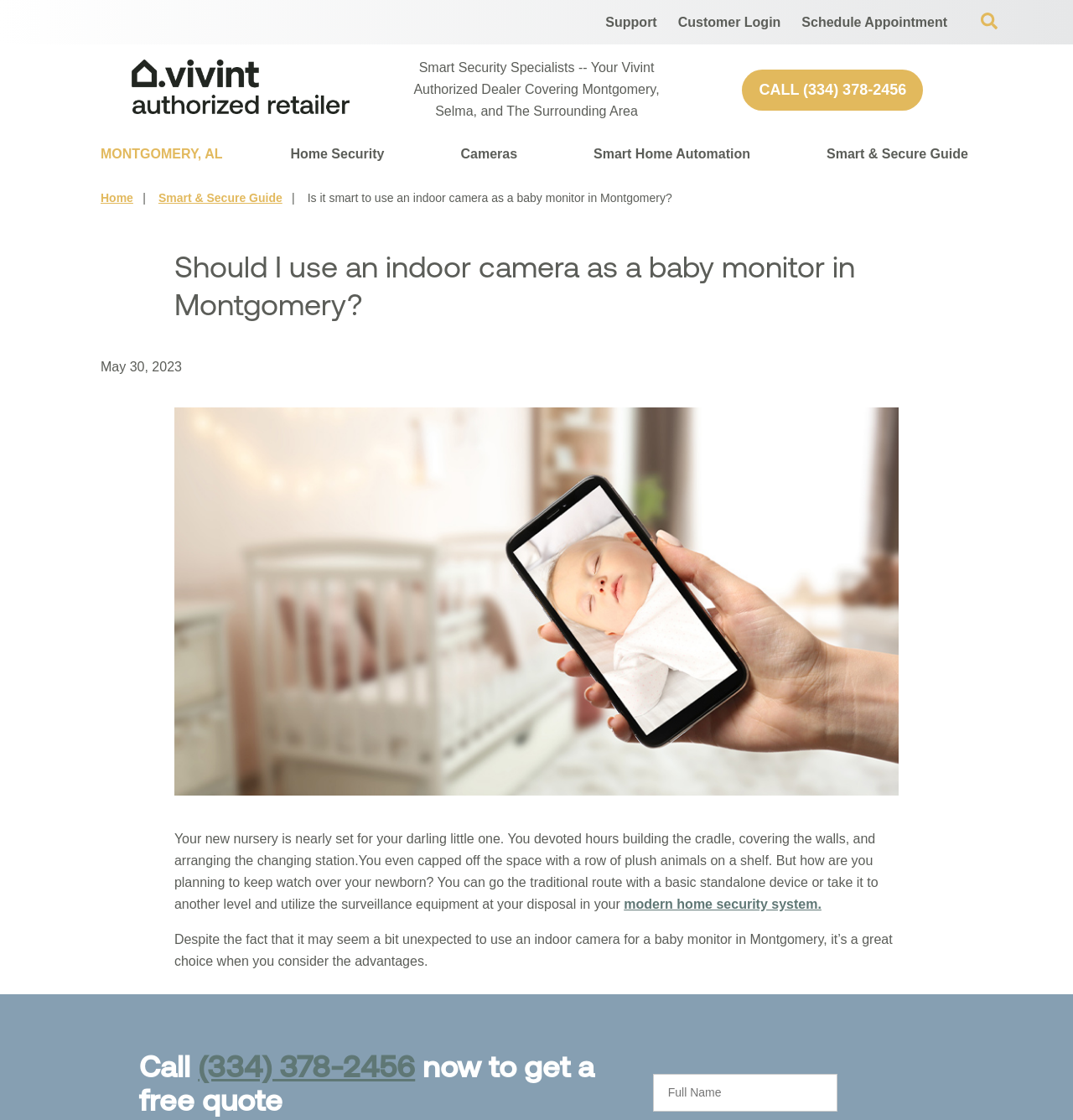What is the location mentioned in the webpage?
Provide an in-depth answer to the question, covering all aspects.

The webpage mentions Montgomery as the location, specifically Montgomery, AL, indicating that the content is targeted towards residents of Montgomery and surrounding areas.